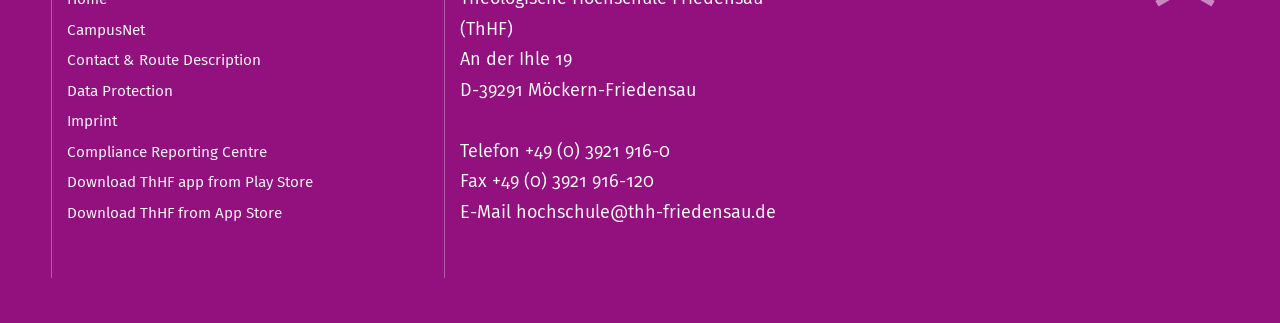Determine the bounding box coordinates of the target area to click to execute the following instruction: "Contact the university."

[0.052, 0.158, 0.204, 0.217]